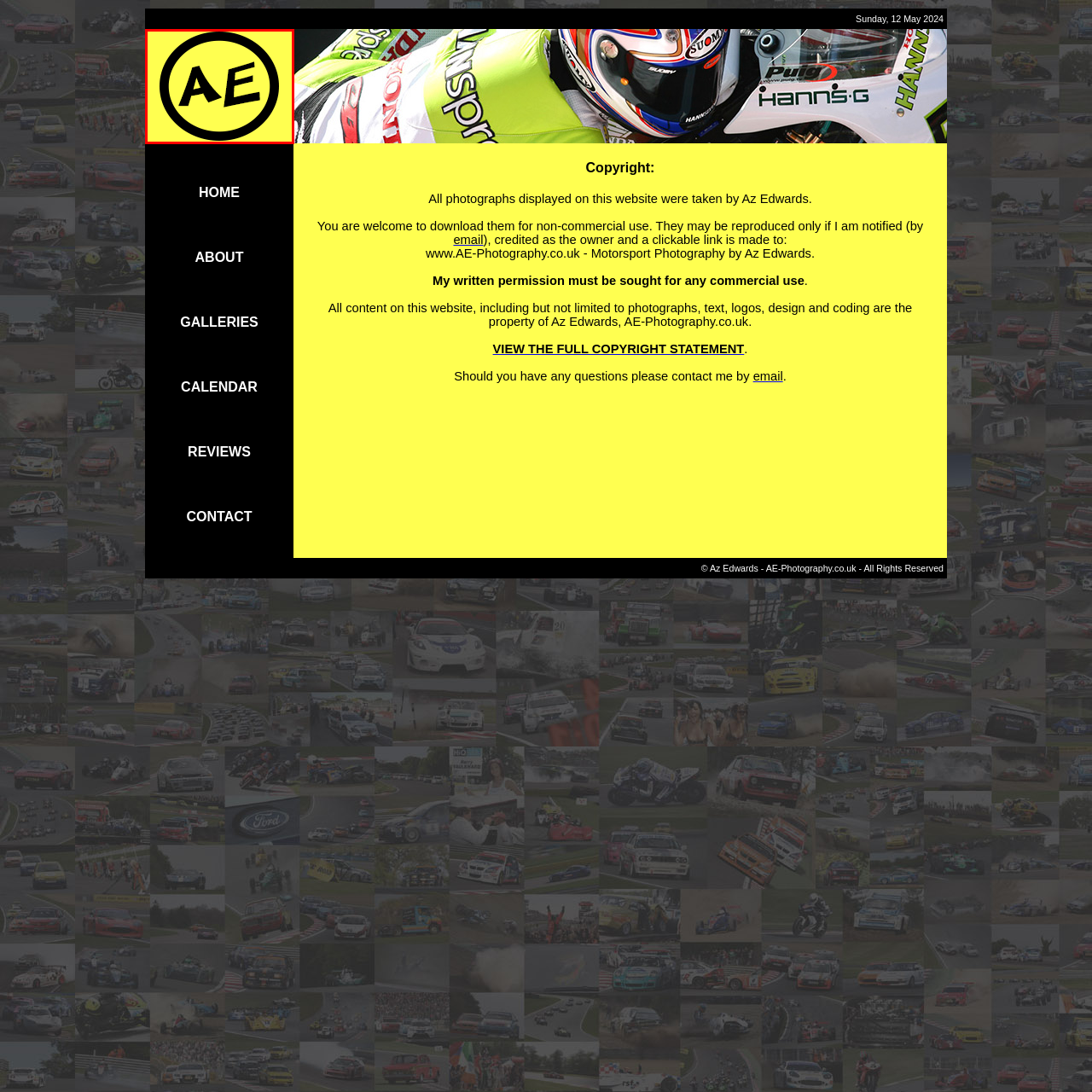View the portion of the image within the red bounding box and answer this question using a single word or phrase:
What shape is the border of the logo?

circular